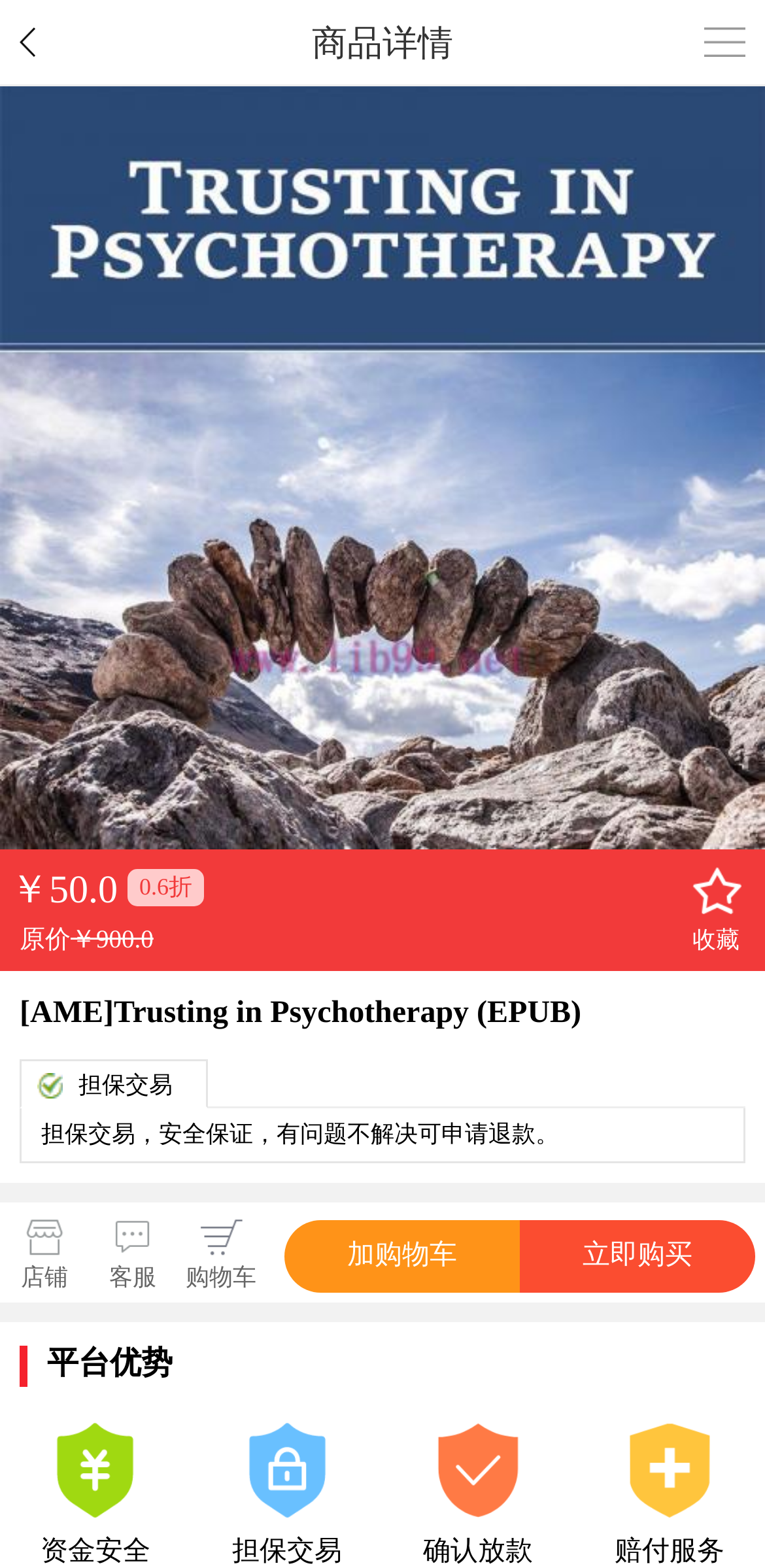Please find the bounding box coordinates of the clickable region needed to complete the following instruction: "Open link". The bounding box coordinates must consist of four float numbers between 0 and 1, i.e., [left, top, right, bottom].

None